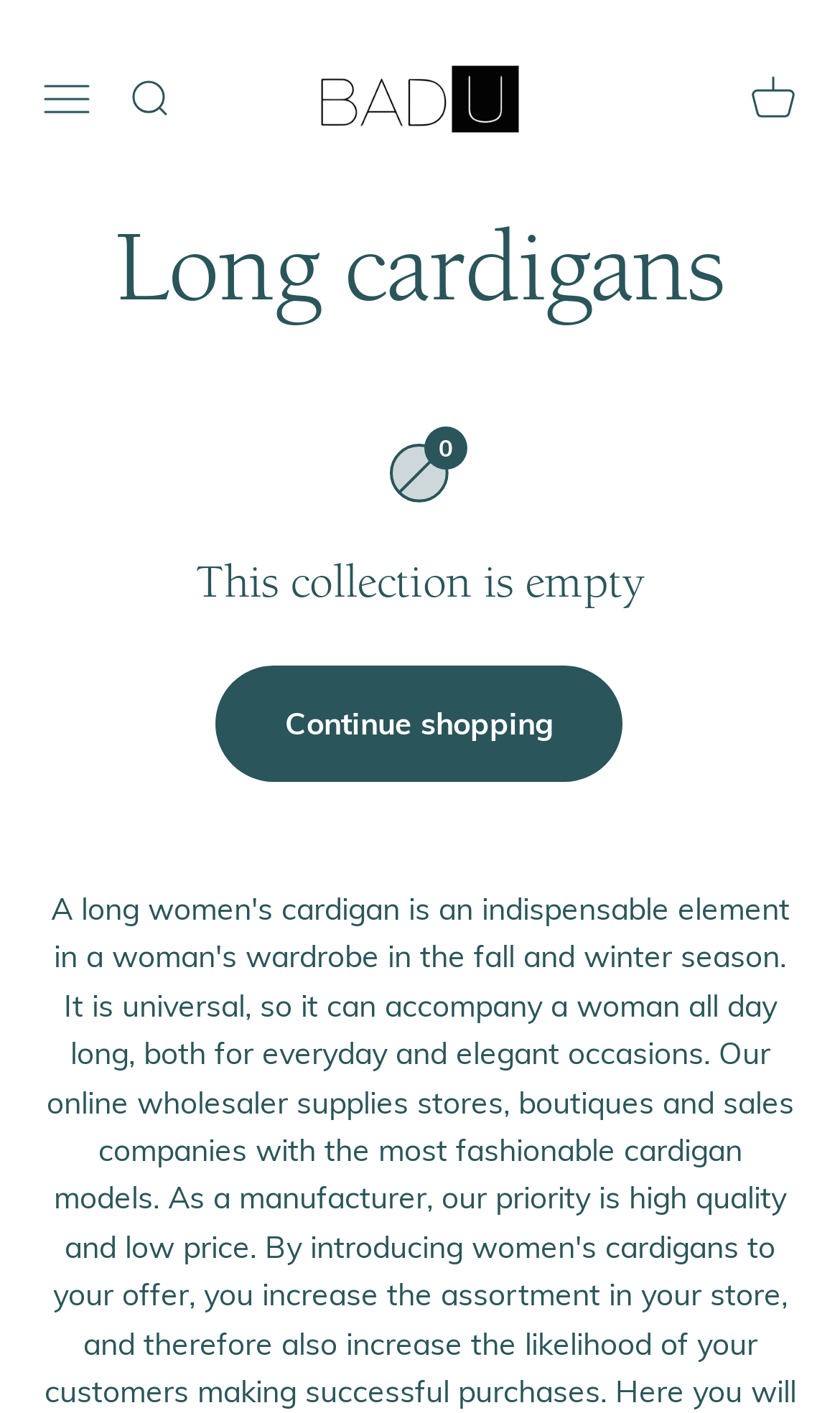What is the purpose of the button on the top left?
Please give a detailed and elaborate answer to the question.

I figured this out by analyzing the button element with the text 'Open the navigation menu'.